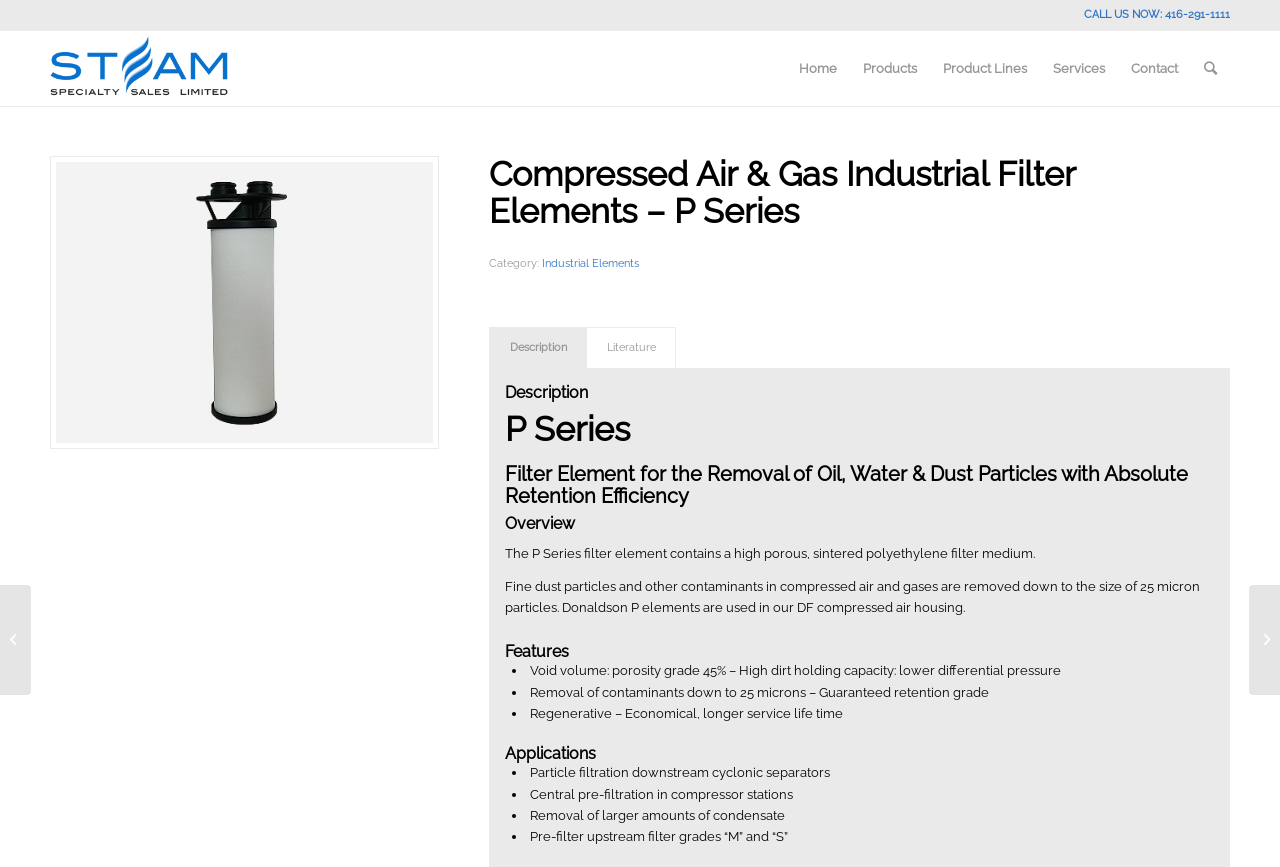Use the information in the screenshot to answer the question comprehensively: What is the phone number to call?

The phone number to call is located at the top of the webpage, in a static text element that says 'CALL US NOW: 416-291-1111'.